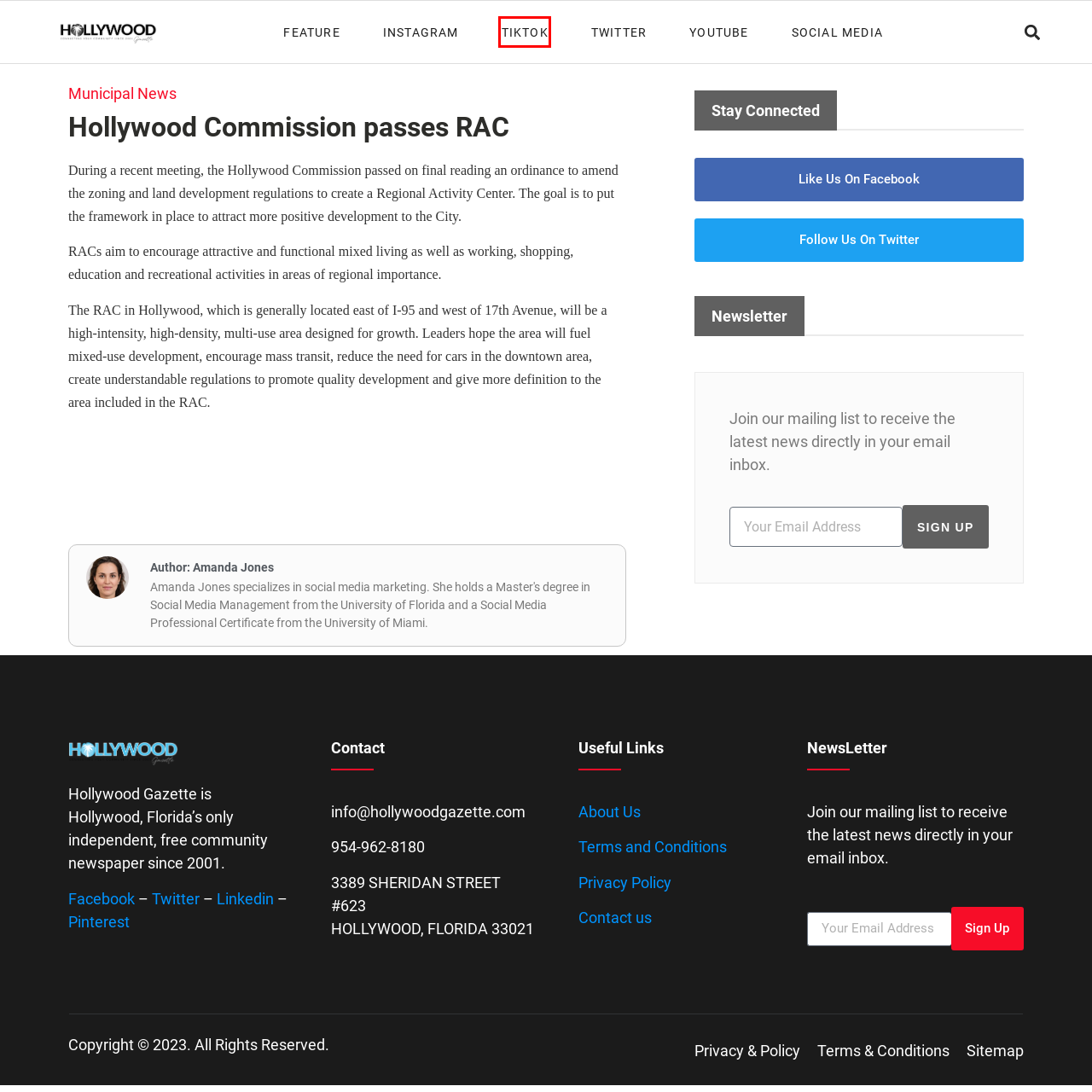A screenshot of a webpage is given with a red bounding box around a UI element. Choose the description that best matches the new webpage shown after clicking the element within the red bounding box. Here are the candidates:
A. Twitter Archives • Hollywood Gazette
B. Youtube Archives • Hollywood Gazette
C. Social Media Archives • Hollywood Gazette
D. TikTok Archives • Hollywood Gazette
E. Home • Hollywood Gazette
F. Sitemap • Hollywood Gazette
G. Municipal News Archives • Hollywood Gazette
H. About Us • Hollywood Gazette

D